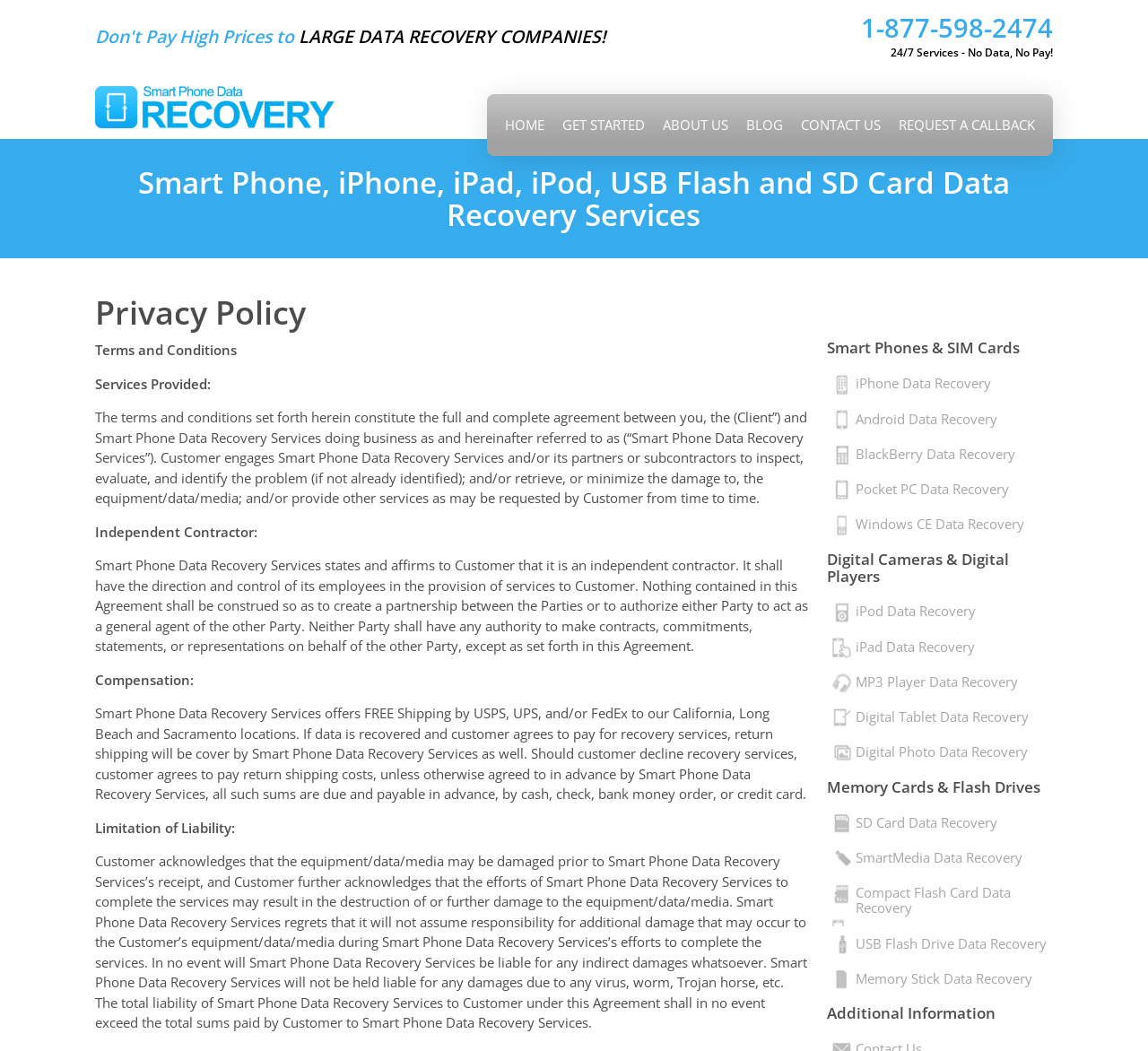Pinpoint the bounding box coordinates of the clickable area needed to execute the instruction: "Call the phone number". The coordinates should be specified as four float numbers between 0 and 1, i.e., [left, top, right, bottom].

[0.75, 0.009, 0.917, 0.043]